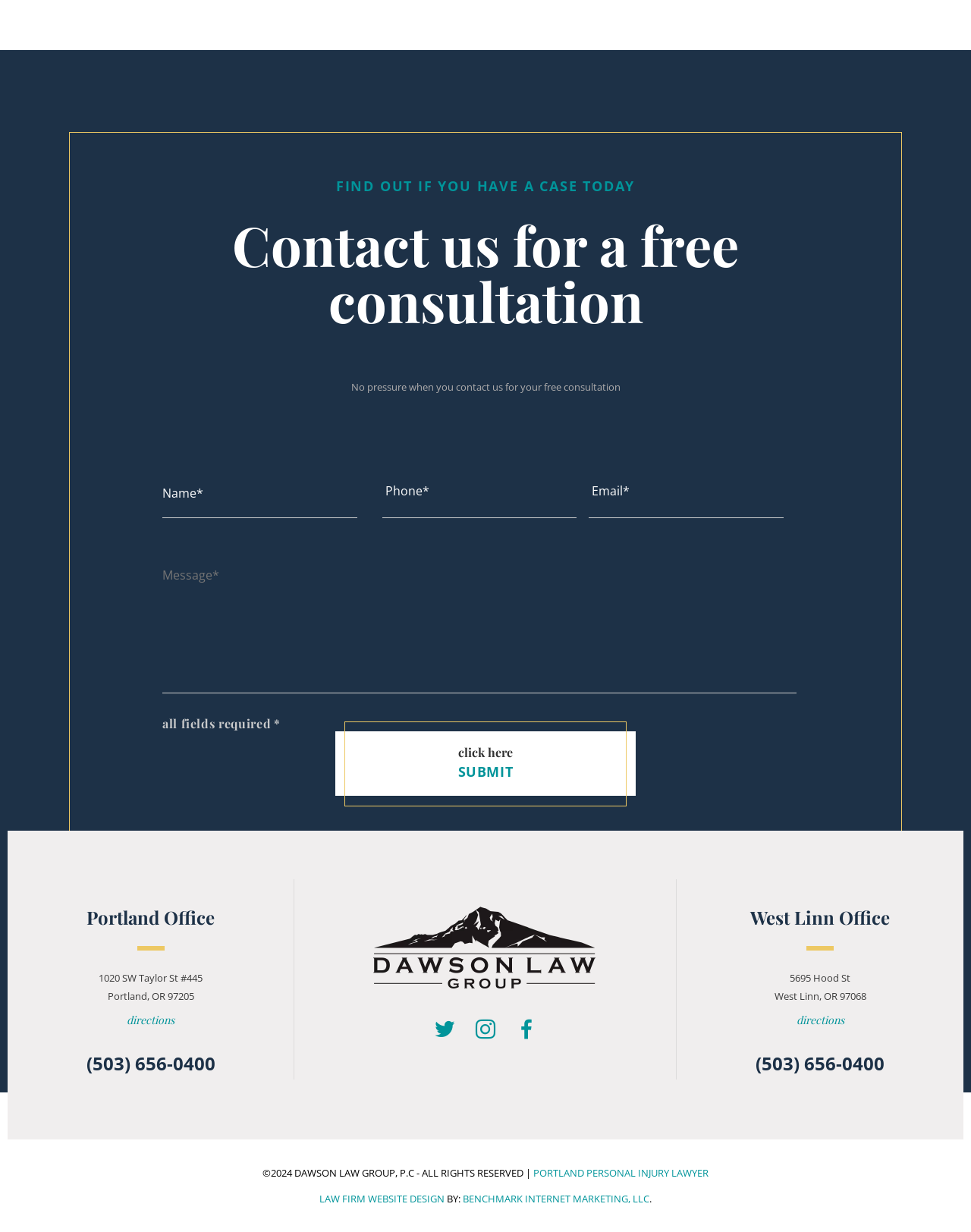Can you find the bounding box coordinates of the area I should click to execute the following instruction: "Click the 'PORTLAND PERSONAL INJURY LAWYER' link"?

[0.549, 0.946, 0.73, 0.958]